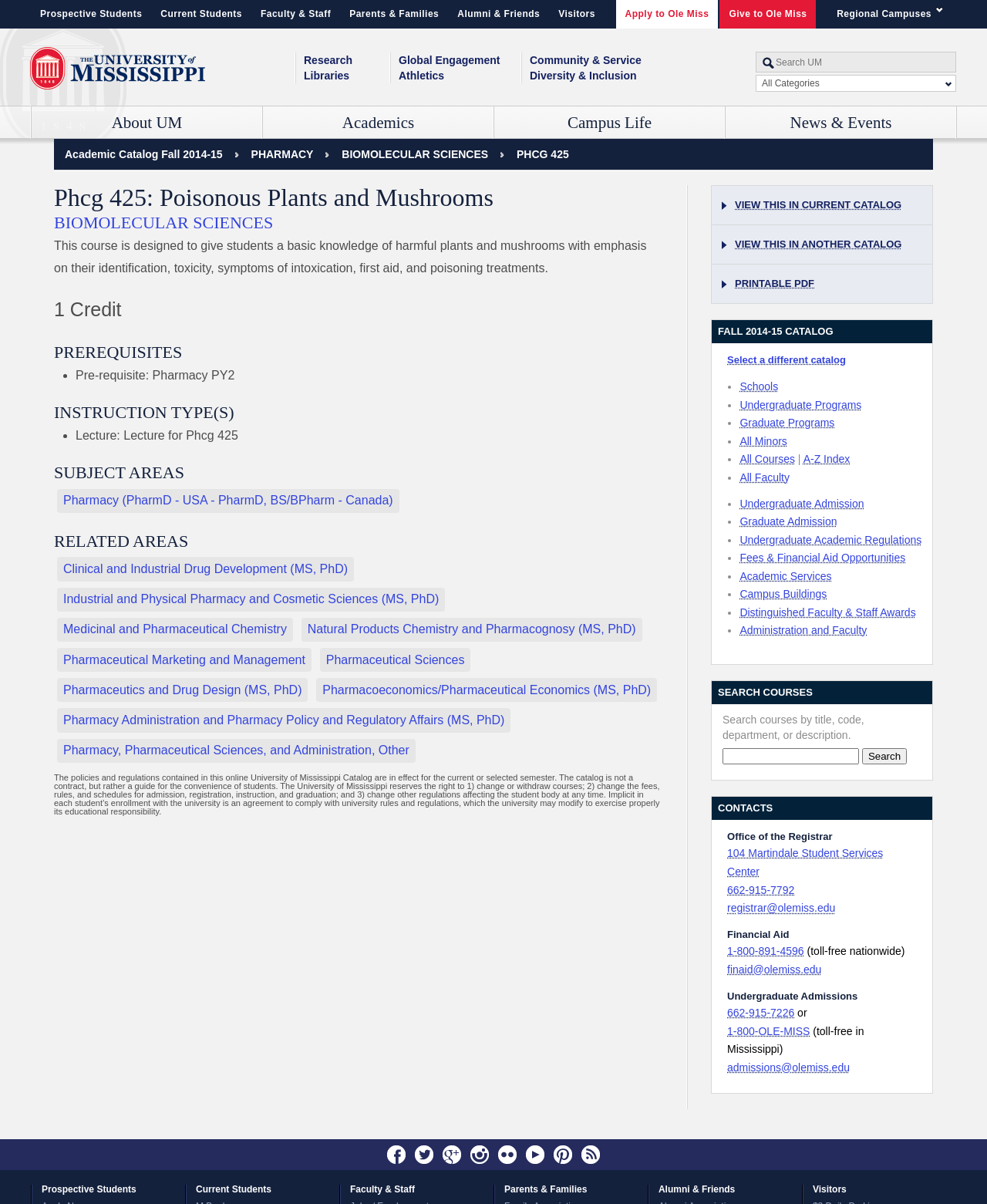Give the bounding box coordinates for this UI element: "Jobs / Employment". The coordinates should be four float numbers between 0 and 1, arranged as [left, top, right, bottom].

[0.665, 0.154, 0.768, 0.167]